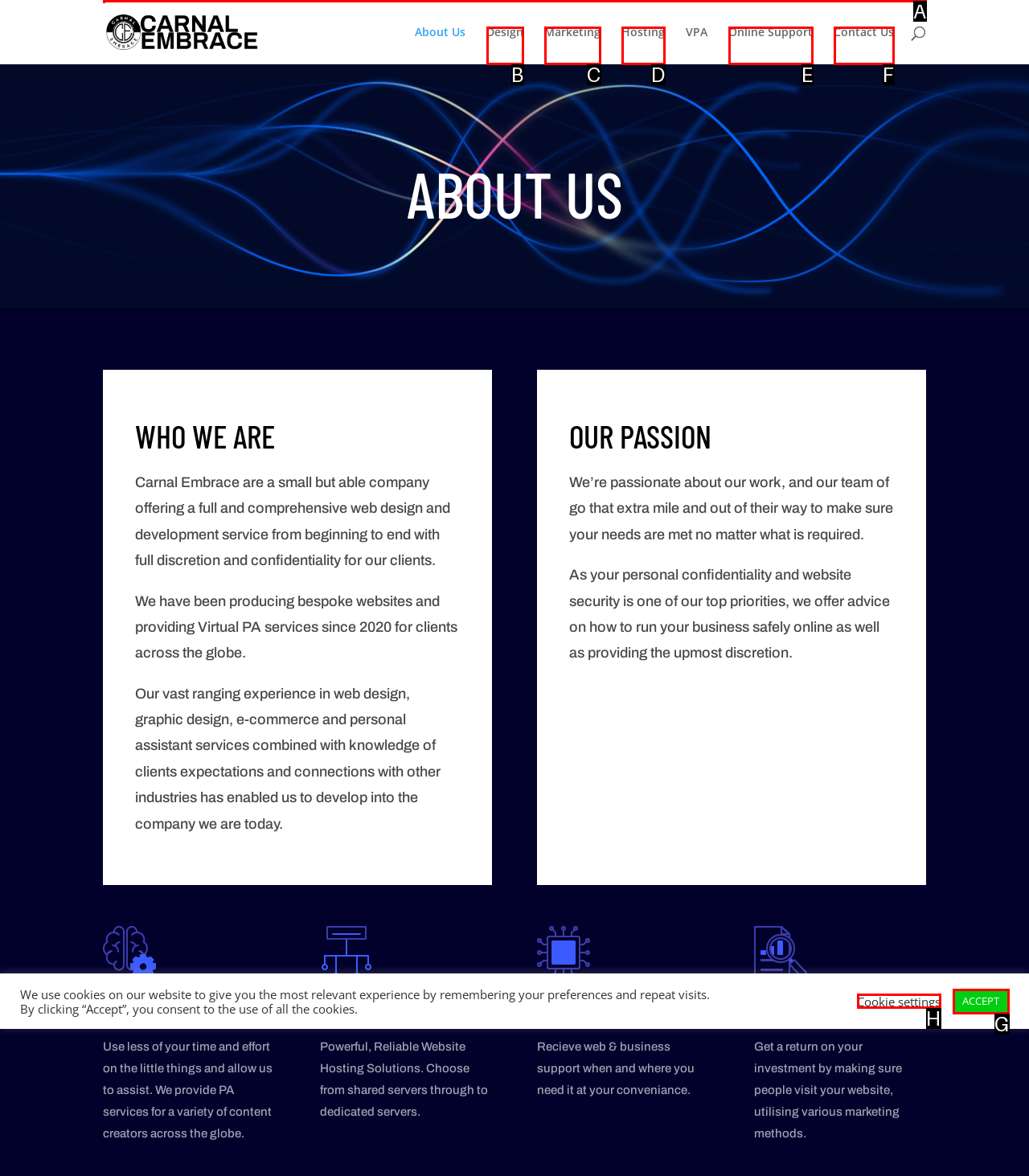Point out which HTML element you should click to fulfill the task: Search for something.
Provide the option's letter from the given choices.

A